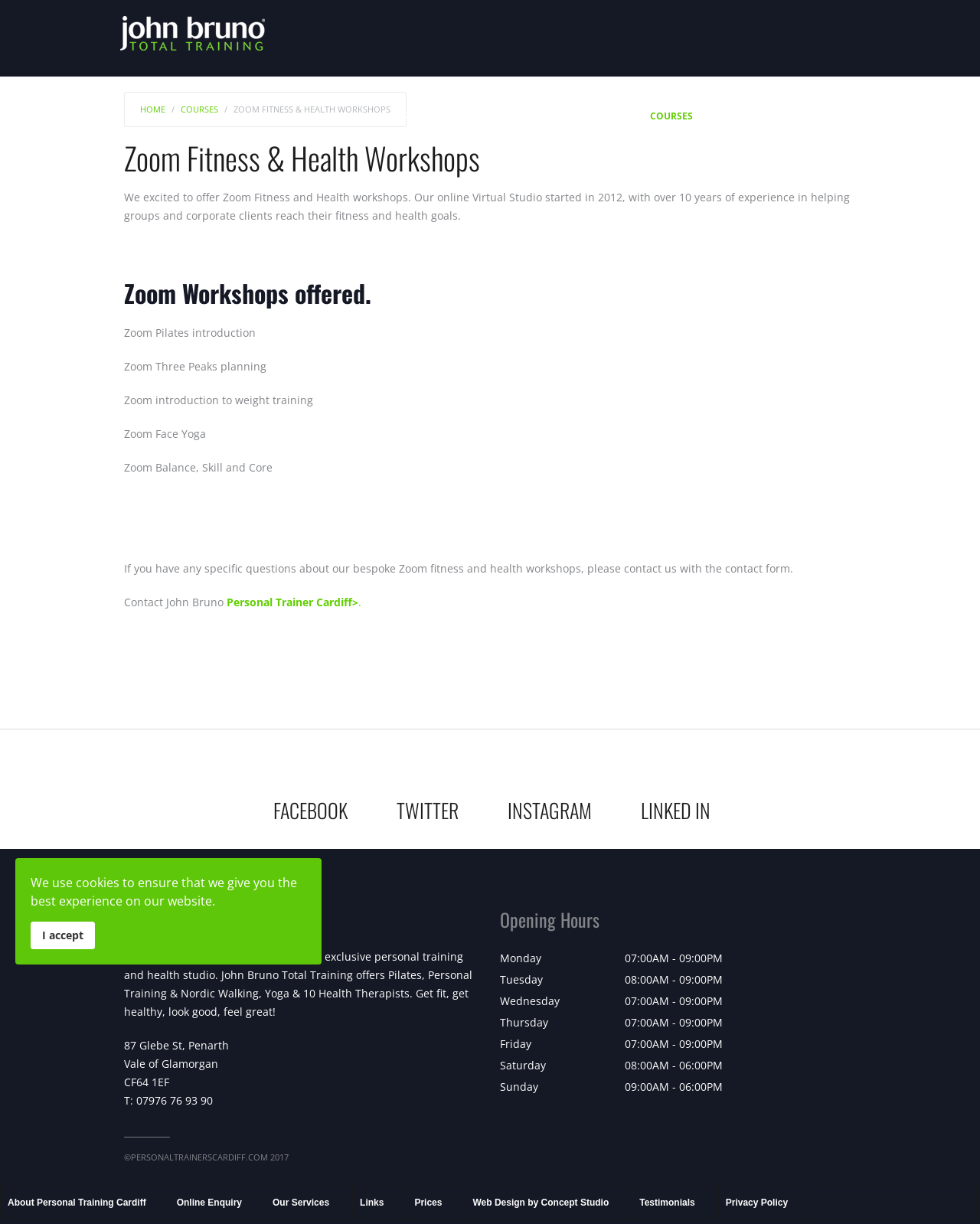Bounding box coordinates are specified in the format (top-left x, top-left y, bottom-right x, bottom-right y). All values are floating point numbers bounded between 0 and 1. Please provide the bounding box coordinate of the region this sentence describes: About Personal Training Cardiff

[0.001, 0.969, 0.156, 0.996]